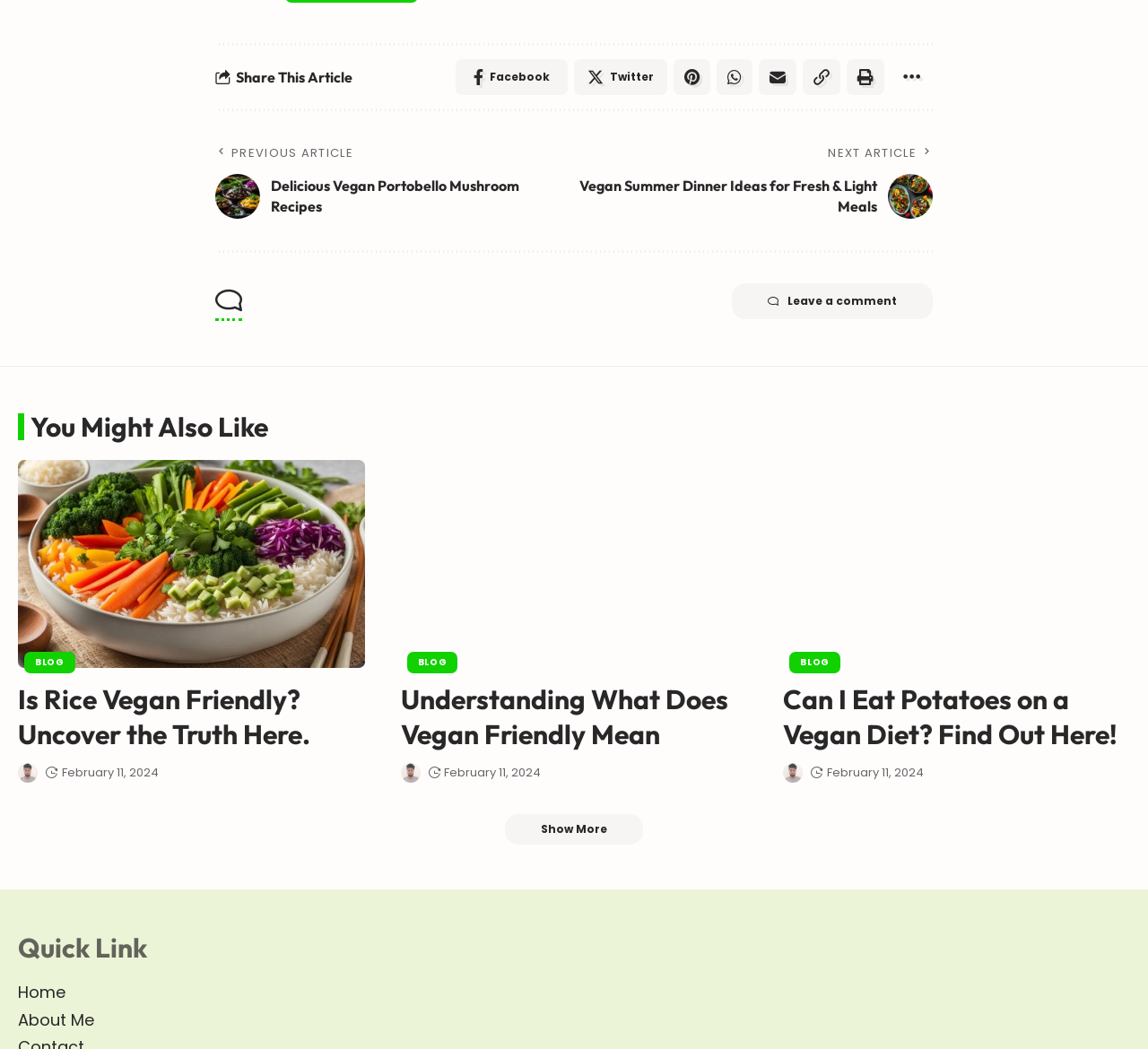Identify the bounding box coordinates for the UI element that matches this description: "Show More".

[0.44, 0.776, 0.56, 0.805]